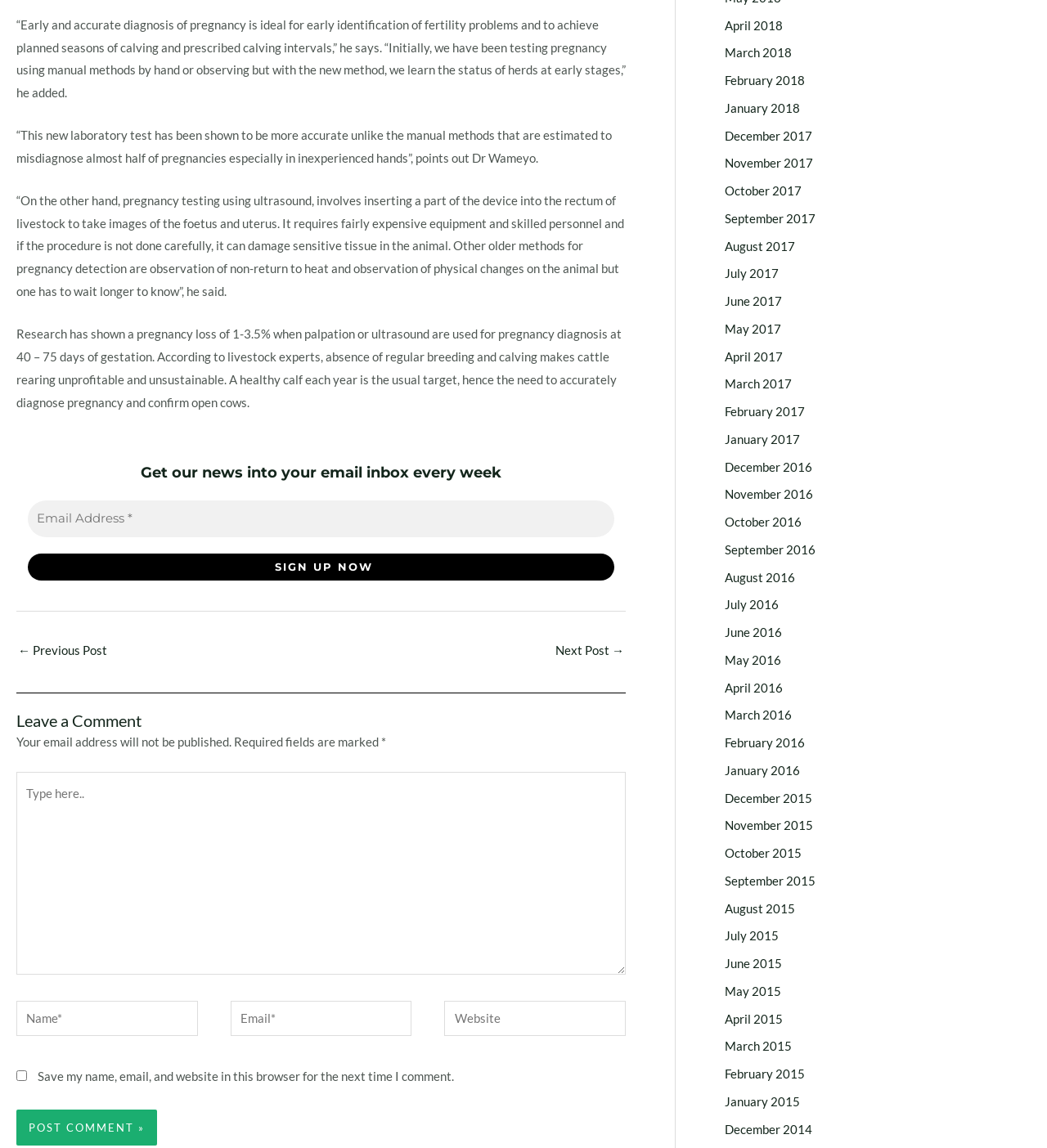Determine the bounding box coordinates of the region I should click to achieve the following instruction: "Post a comment". Ensure the bounding box coordinates are four float numbers between 0 and 1, i.e., [left, top, right, bottom].

[0.016, 0.967, 0.15, 0.998]